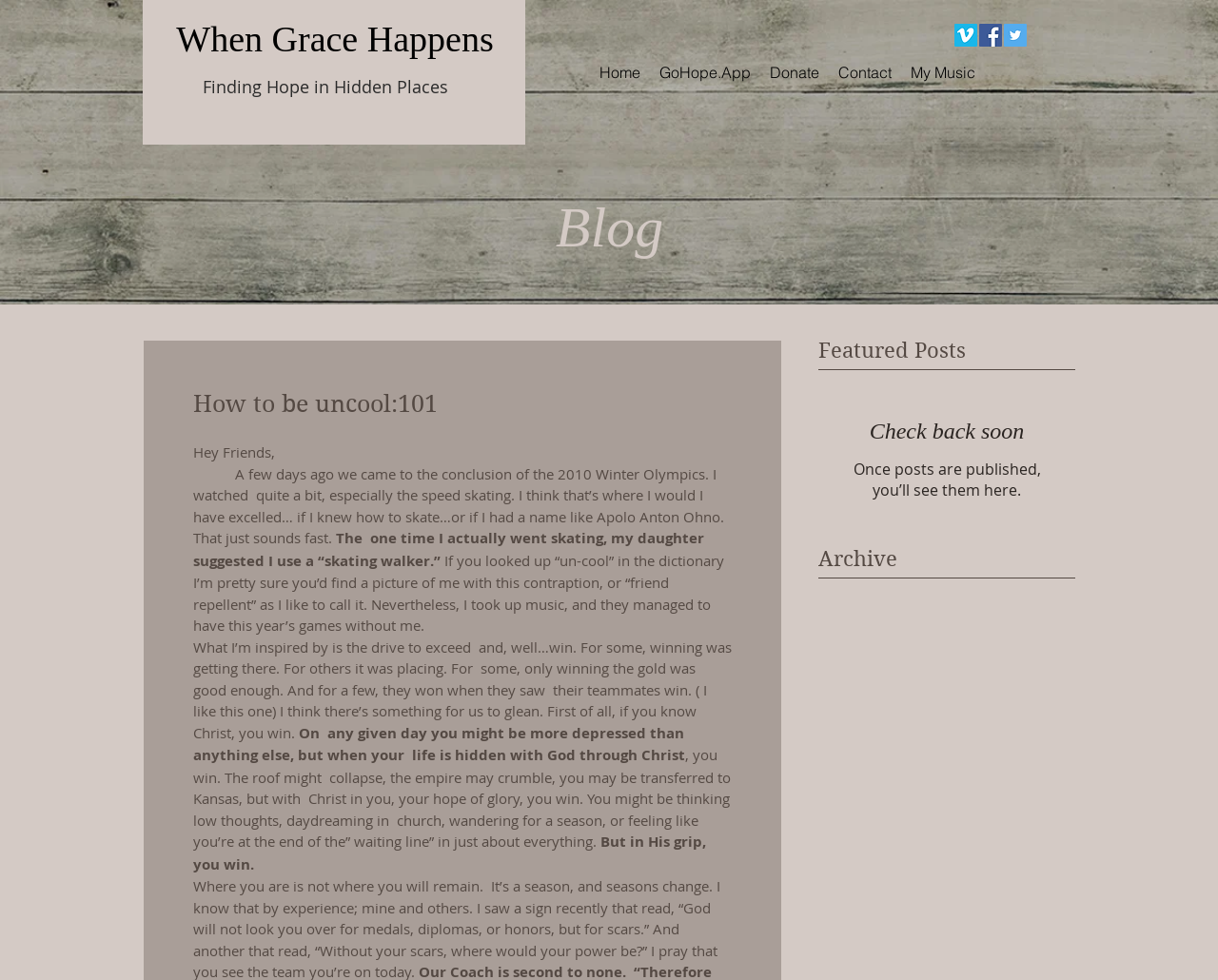Find the UI element described as: "www.hkyo.net" and predict its bounding box coordinates. Ensure the coordinates are four float numbers between 0 and 1, [left, top, right, bottom].

None